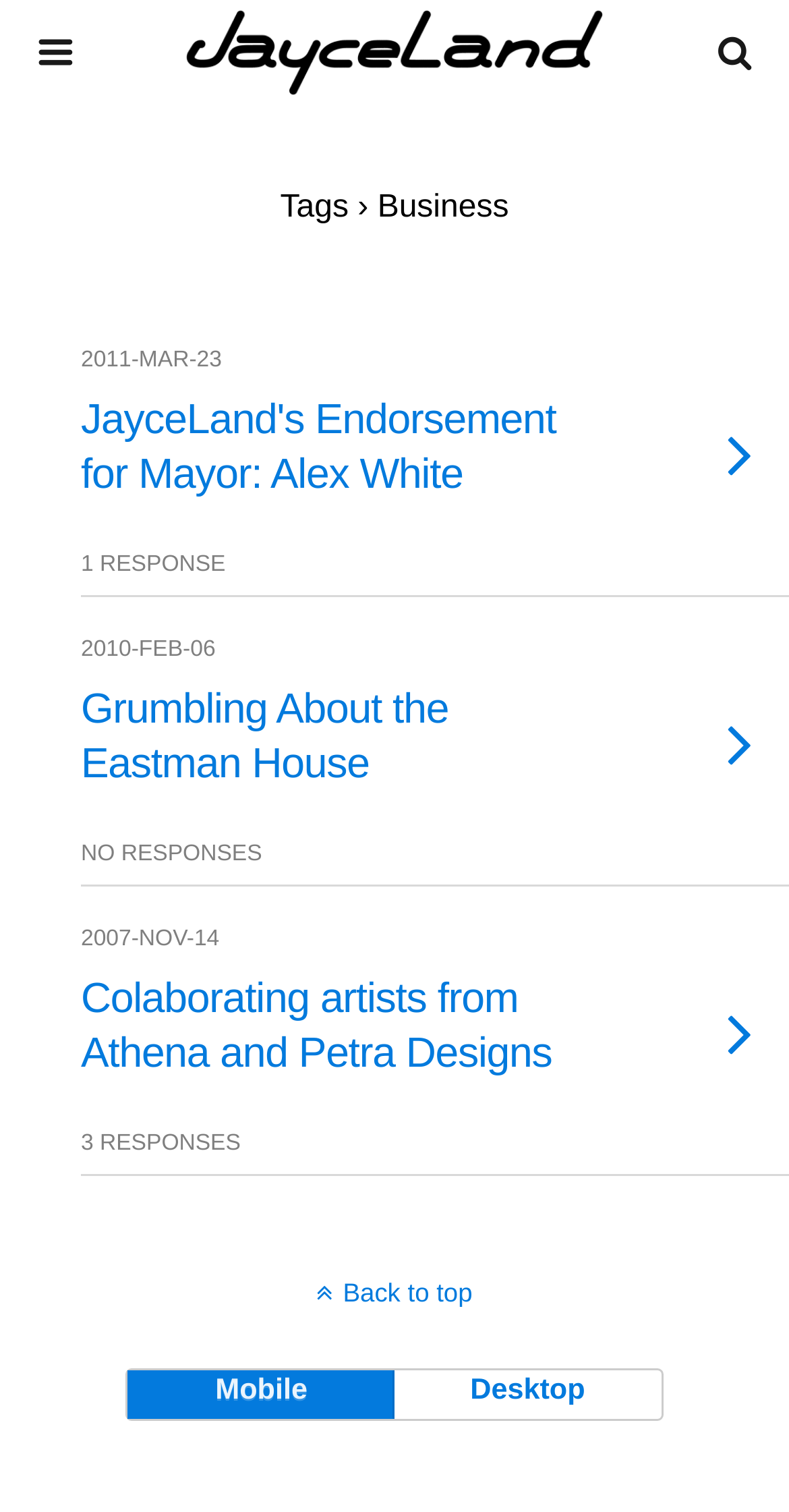Please identify the bounding box coordinates of the element's region that needs to be clicked to fulfill the following instruction: "Click the logo image". The bounding box coordinates should consist of four float numbers between 0 and 1, i.e., [left, top, right, bottom].

[0.16, 0.0, 0.84, 0.066]